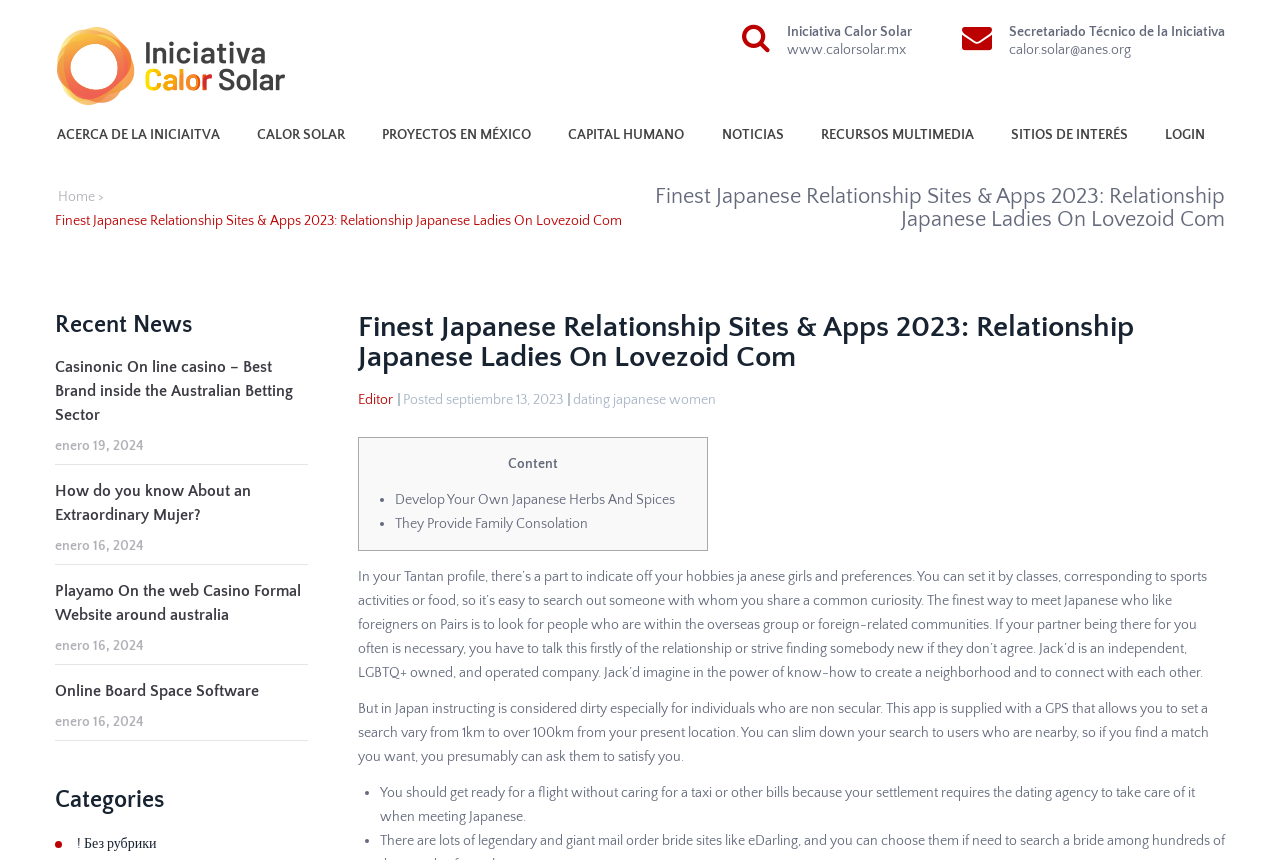Pinpoint the bounding box coordinates of the clickable area needed to execute the instruction: "Explore the 'Categories' section". The coordinates should be specified as four float numbers between 0 and 1, i.e., [left, top, right, bottom].

[0.043, 0.916, 0.256, 0.944]